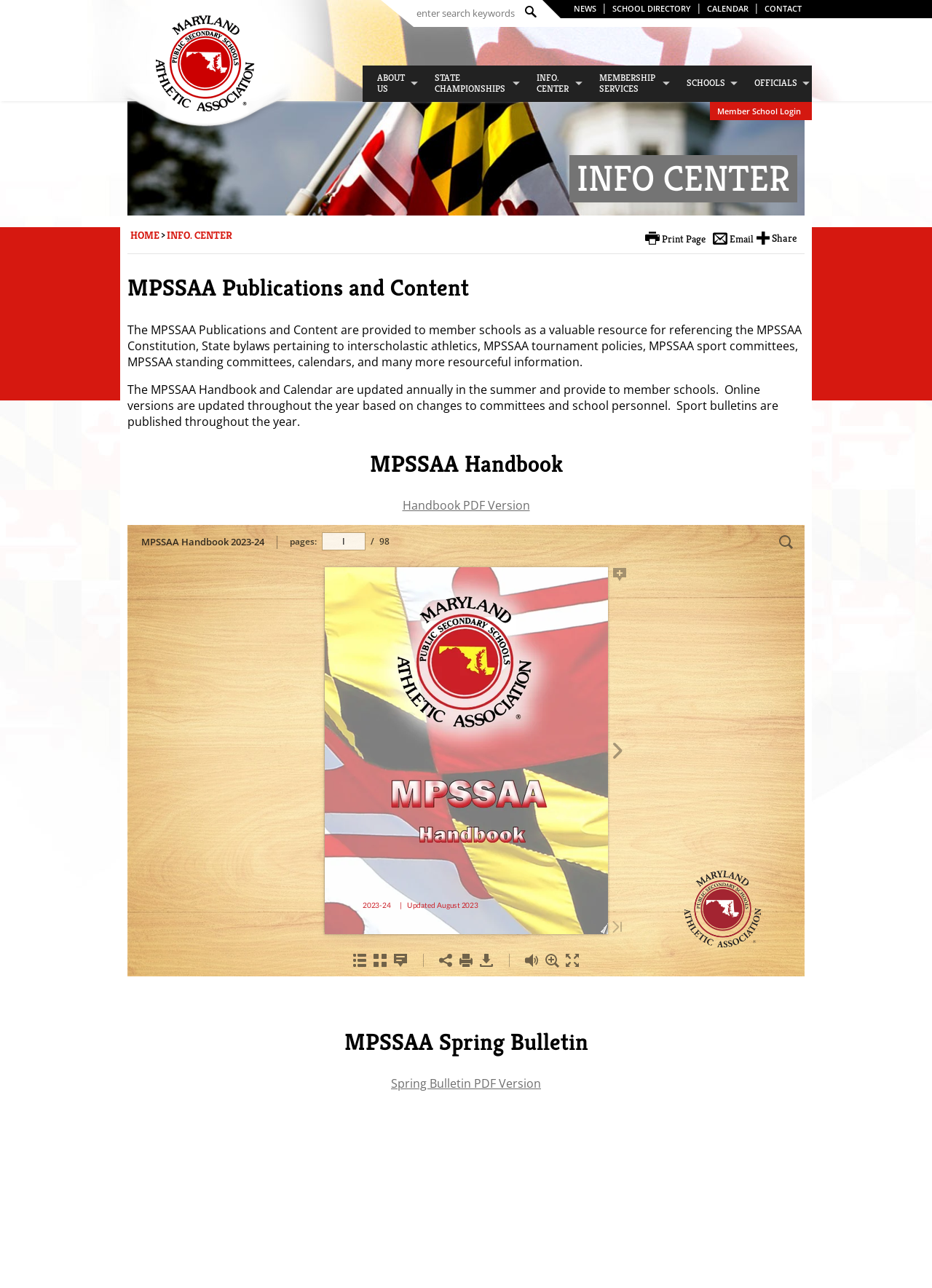With reference to the image, please provide a detailed answer to the following question: What is the purpose of the 'INFO. CENTER' section?

The 'INFO. CENTER' section is a part of the webpage that provides various resources and information to users, including the MPSSAA Handbook, Spring Bulletin, and other publications and content. It seems to be a central hub for accessing important information and resources related to the MPSSAA.